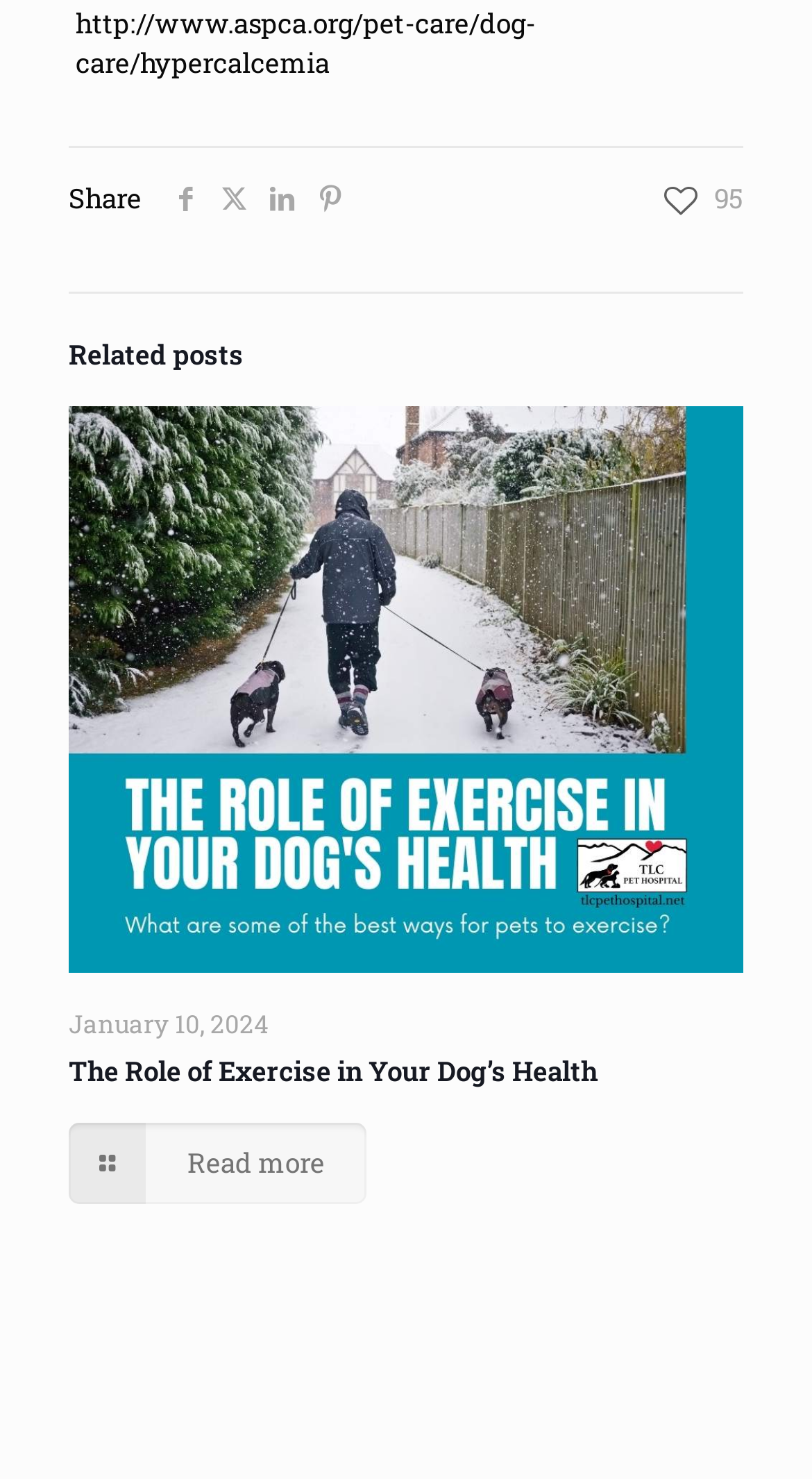Given the description of a UI element: "aria-label="linkedin icon"", identify the bounding box coordinates of the matching element in the webpage screenshot.

[0.318, 0.121, 0.377, 0.146]